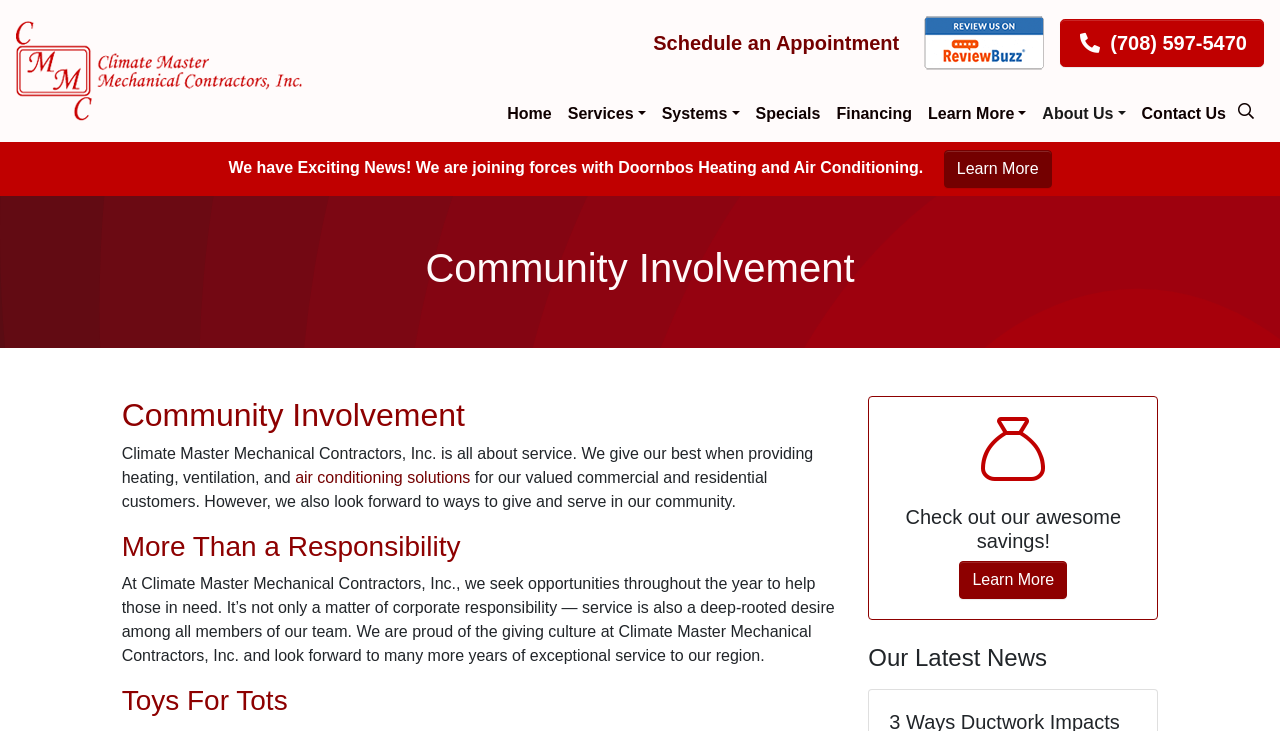Please identify the bounding box coordinates of the clickable region that I should interact with to perform the following instruction: "Visit the Home page". The coordinates should be expressed as four float numbers between 0 and 1, i.e., [left, top, right, bottom].

[0.39, 0.129, 0.437, 0.183]